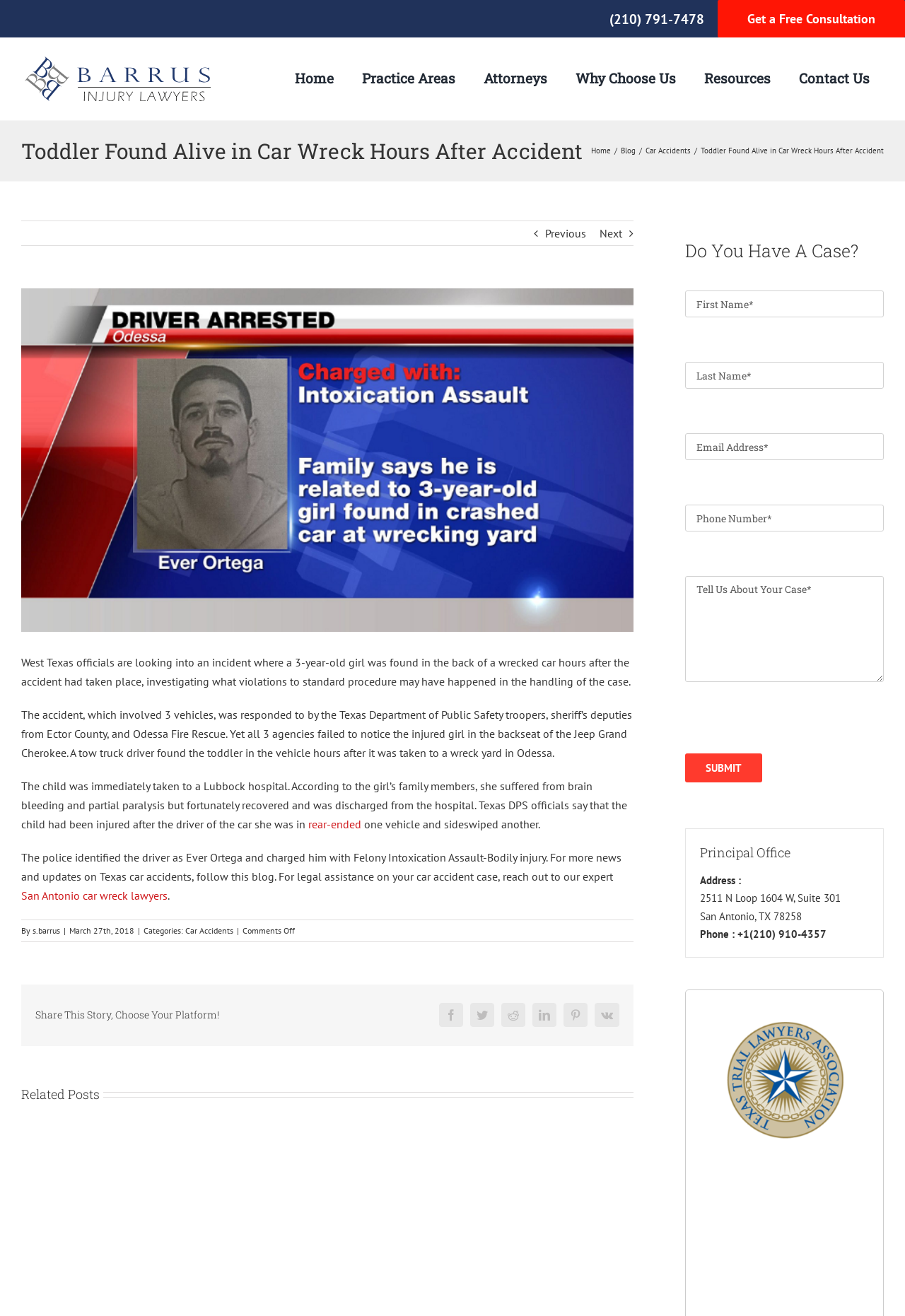Provide a comprehensive description of the webpage.

This webpage appears to be a blog post about a news article, specifically a car accident in West Texas where a 3-year-old girl was found alive in the back of a wrecked car hours after the accident. 

At the top of the page, there is a logo of Barrus Law Group on the left and a phone number on the right. Below the logo, there is a navigation menu with links to different sections of the website, including "Home", "Practice Areas", "Attorneys", "Why Choose Us", "Resources", and "Contact Us". 

The main content of the page is divided into several sections. The first section is a heading that repeats the title of the blog post, "Toddler Found Alive in Car Wreck Hours After Accident". Below the heading, there are links to navigate to the previous or next blog post. 

The main article is divided into several paragraphs, describing the incident, the response of the authorities, and the consequences of the accident. There are also links to related articles and a call to action to contact the law firm for legal assistance. 

On the right side of the page, there is a section with links to share the story on various social media platforms. Below that, there is a section with related posts. 

Further down the page, there is a contact form where visitors can fill in their information to get in touch with the law firm. The form includes fields for first name, last name, email address, phone number, and a description of their case. 

At the bottom of the page, there is a section with the law firm's principal office address, phone number, and an image of an award they received. Finally, there is a link to go back to the top of the page.